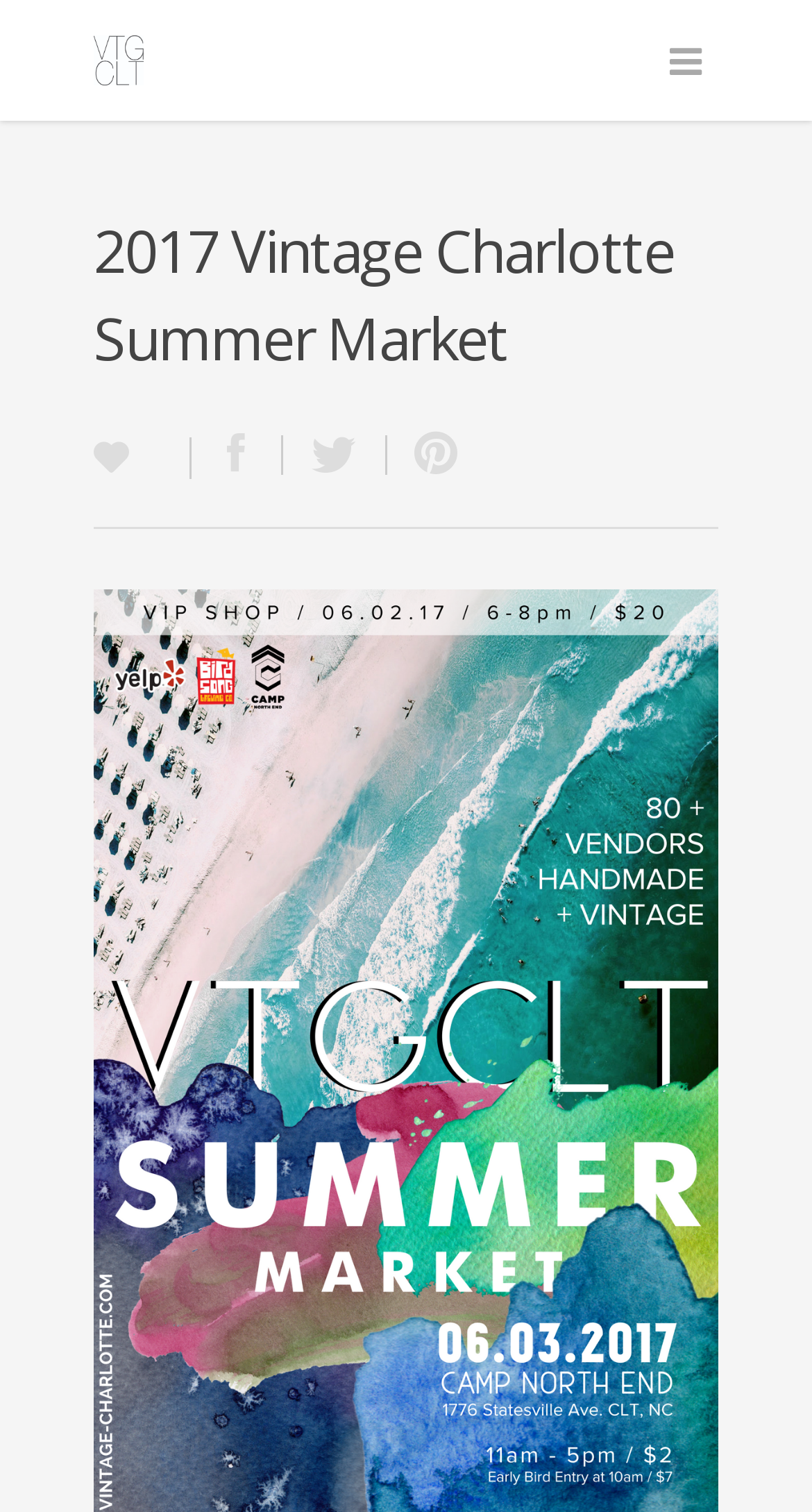Identify and provide the title of the webpage.

2017 Vintage Charlotte Summer Market